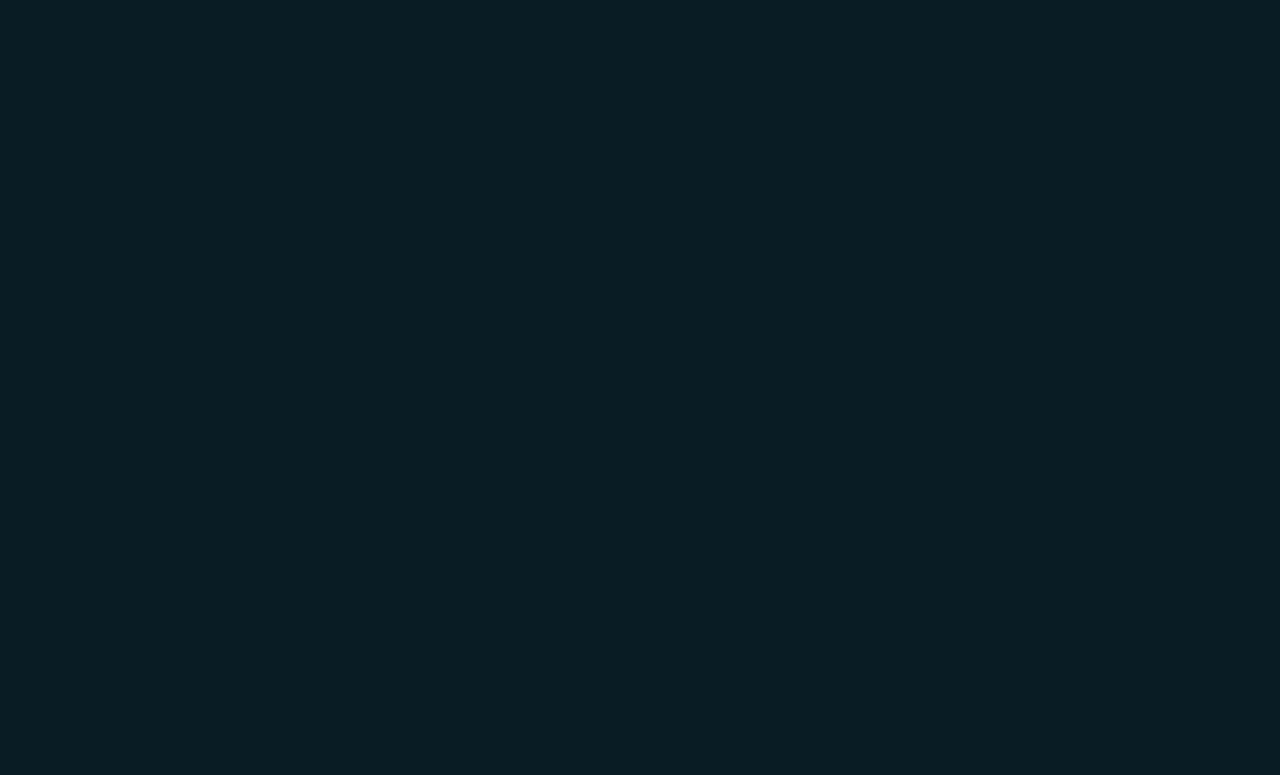Answer the question using only one word or a concise phrase: What is the company's email address?

info@duboseweb.com